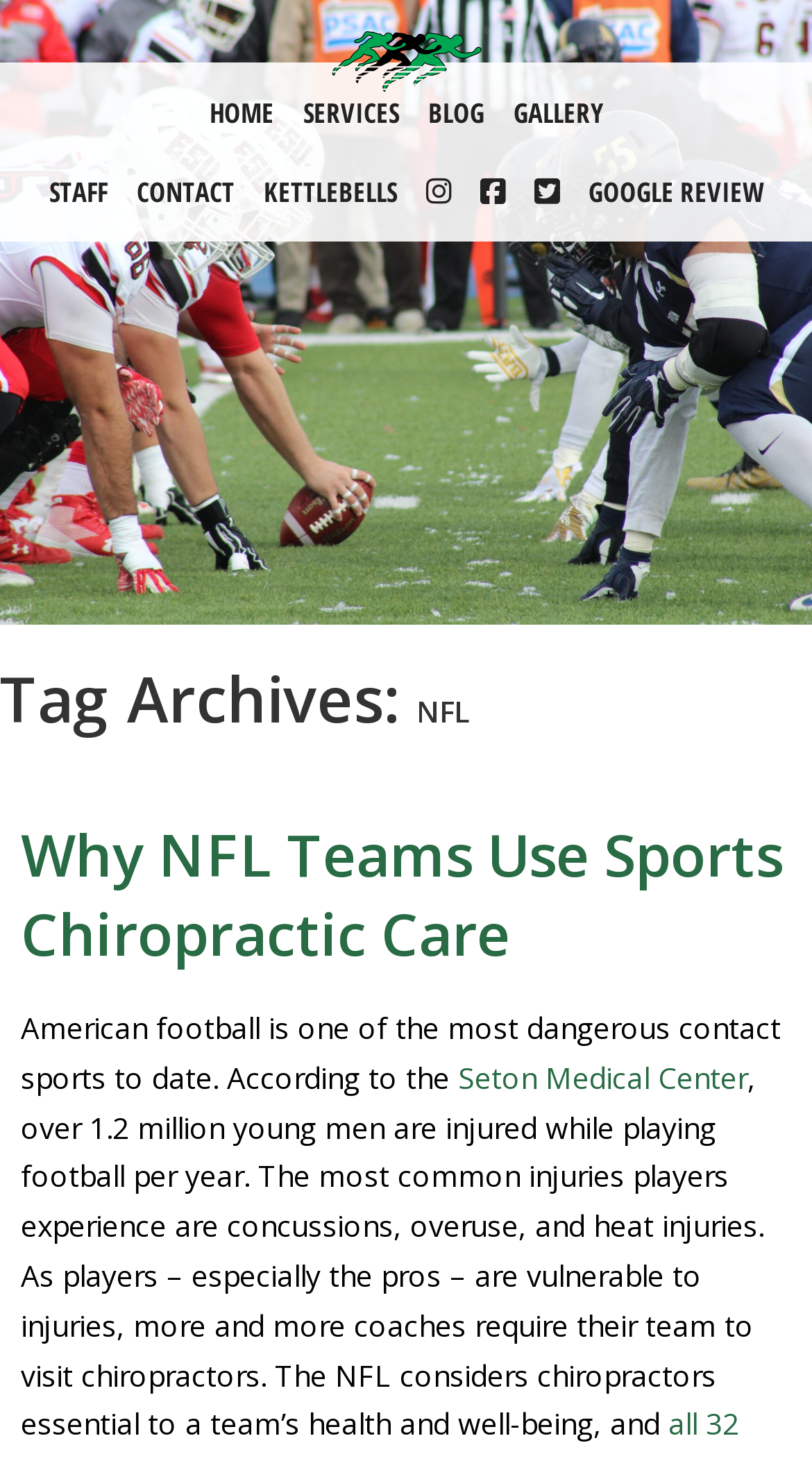How many images are on the webpage? Using the information from the screenshot, answer with a single word or phrase.

1